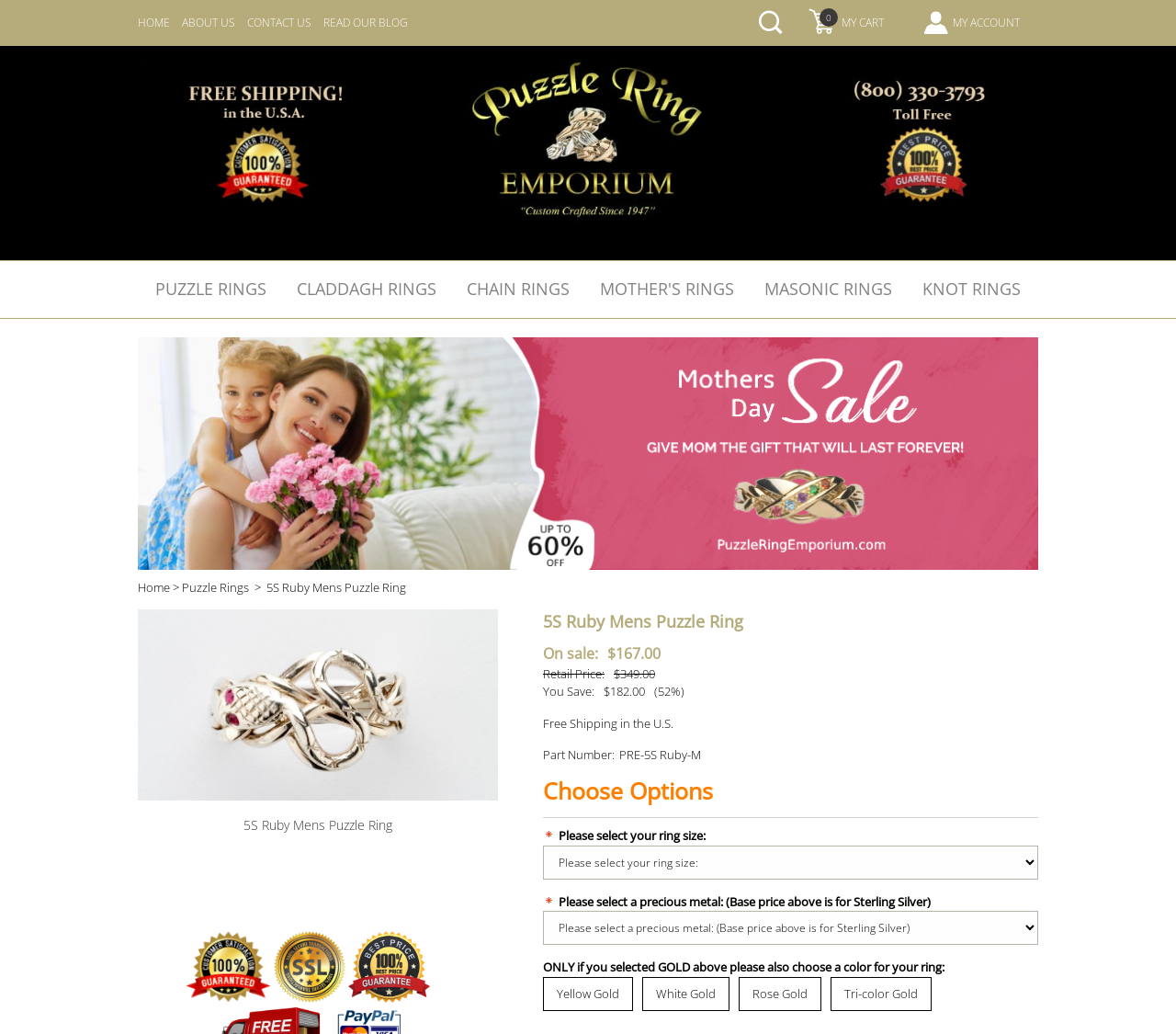Could you find the bounding box coordinates of the clickable area to complete this instruction: "View the 5S Ruby Men's Puzzle Ring product details"?

[0.117, 0.59, 0.423, 0.774]